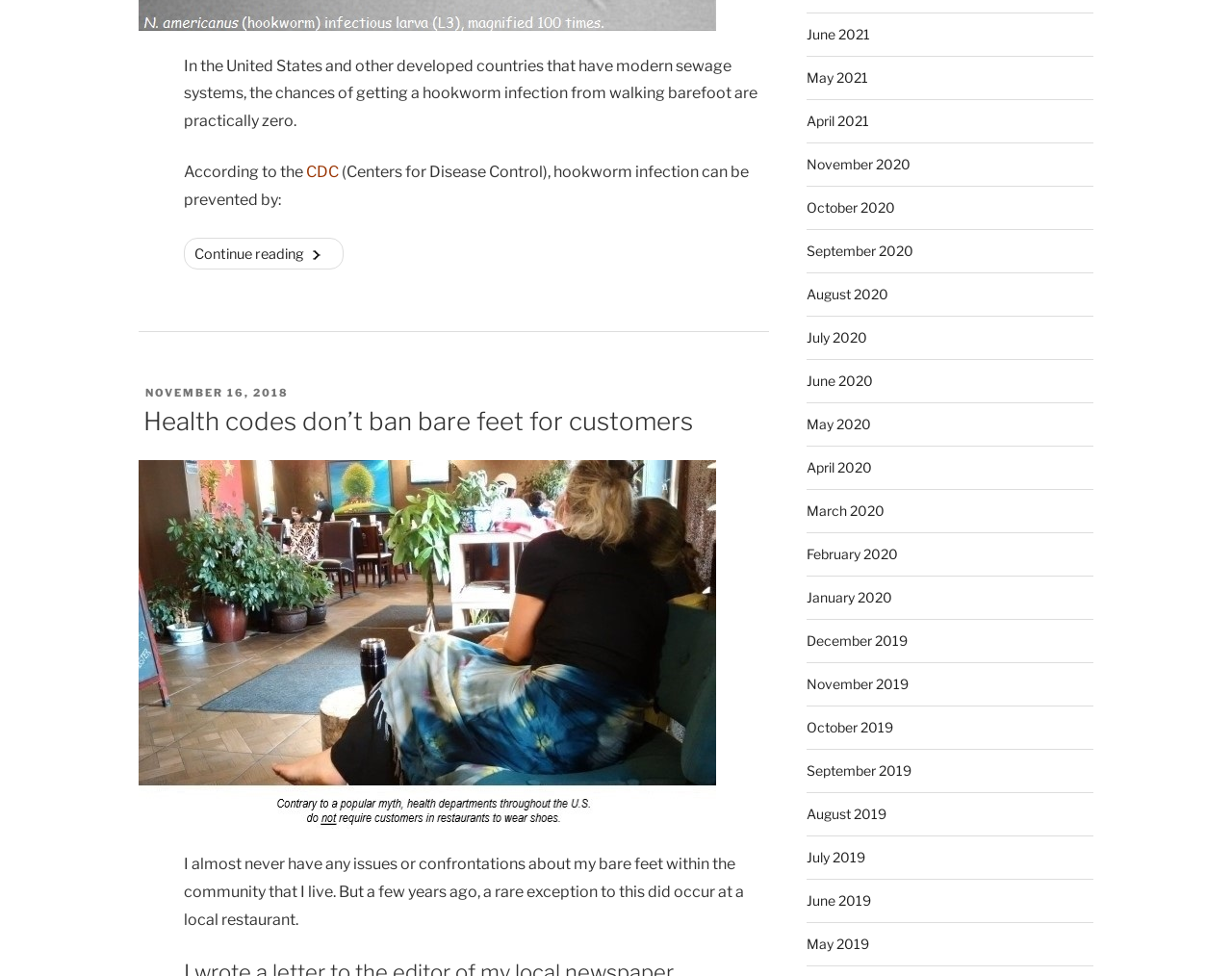Please provide a detailed answer to the question below based on the screenshot: 
When was the post 'Health codes don’t ban bare feet for customers' published?

The post 'Health codes don’t ban bare feet for customers' has a timestamp of 'NOVEMBER 16, 2018', which indicates the publication date of the post.